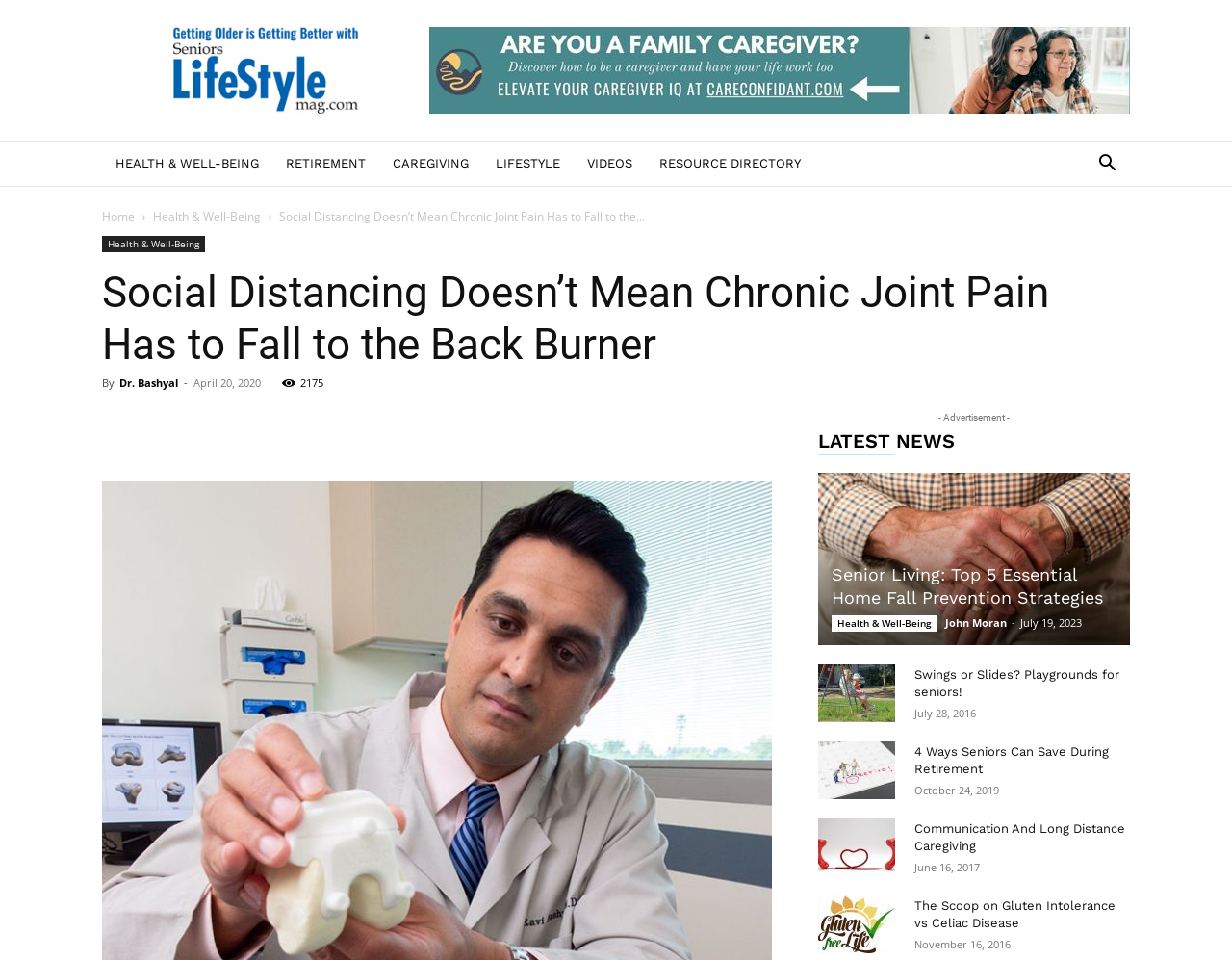Please specify the bounding box coordinates of the clickable region necessary for completing the following instruction: "Click on 'HEALTH & WELL-BEING'". The coordinates must consist of four float numbers between 0 and 1, i.e., [left, top, right, bottom].

[0.083, 0.146, 0.221, 0.195]